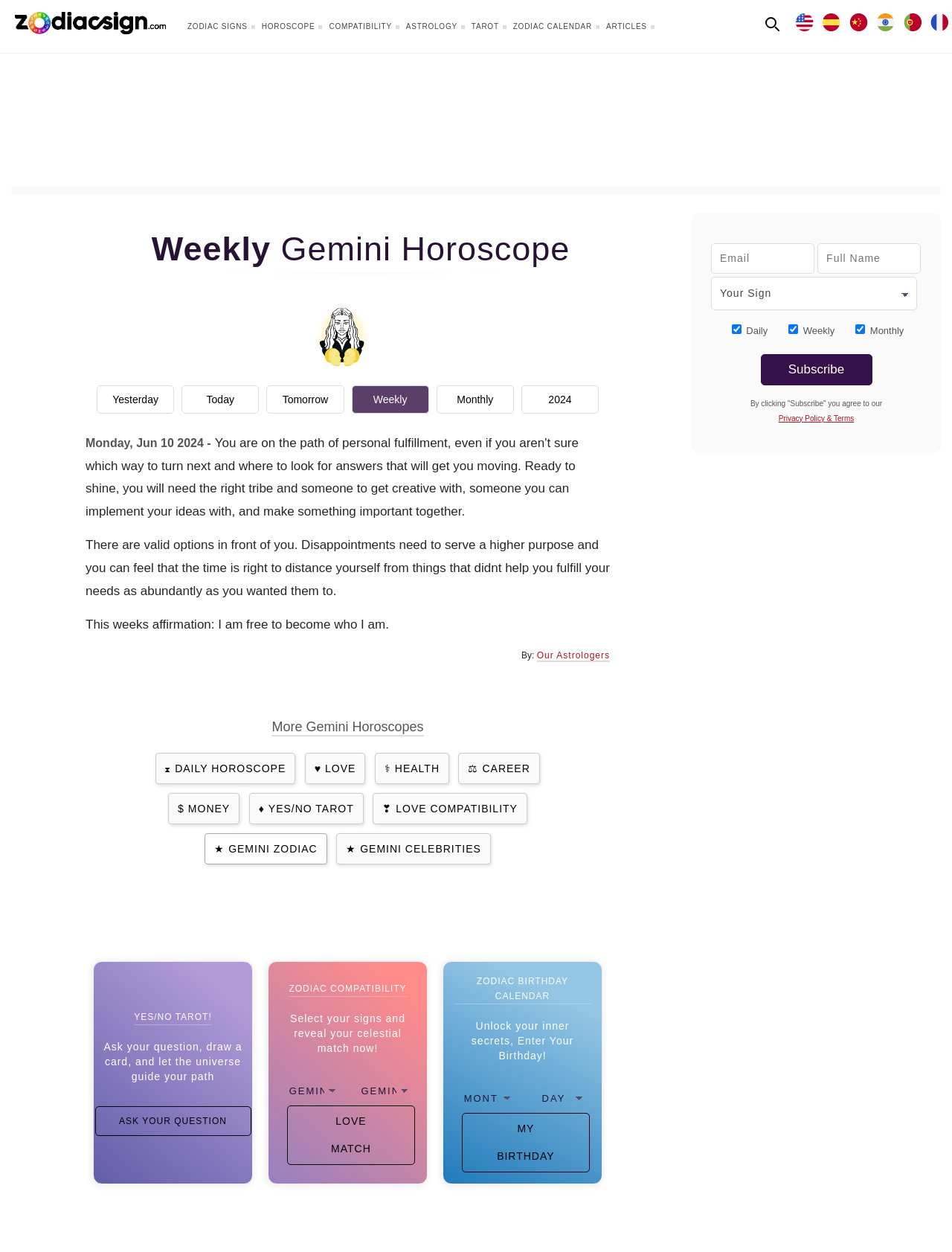Locate the coordinates of the bounding box for the clickable region that fulfills this instruction: "Ask your question for yes/no tarot".

[0.1, 0.884, 0.264, 0.908]